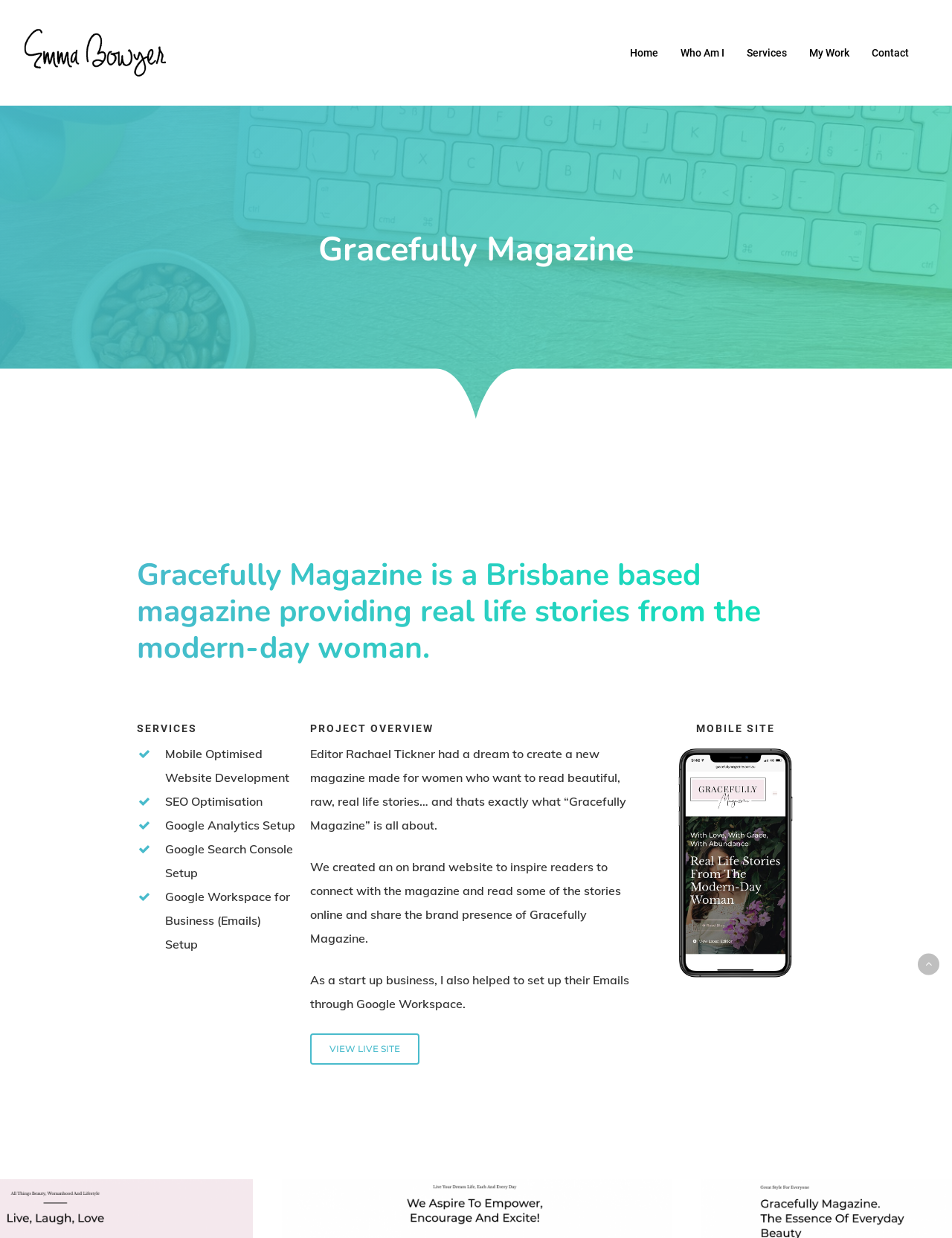How can I view the live site of Gracefully Magazine?
Refer to the image and provide a one-word or short phrase answer.

Click on 'VIEW LIVE SITE'